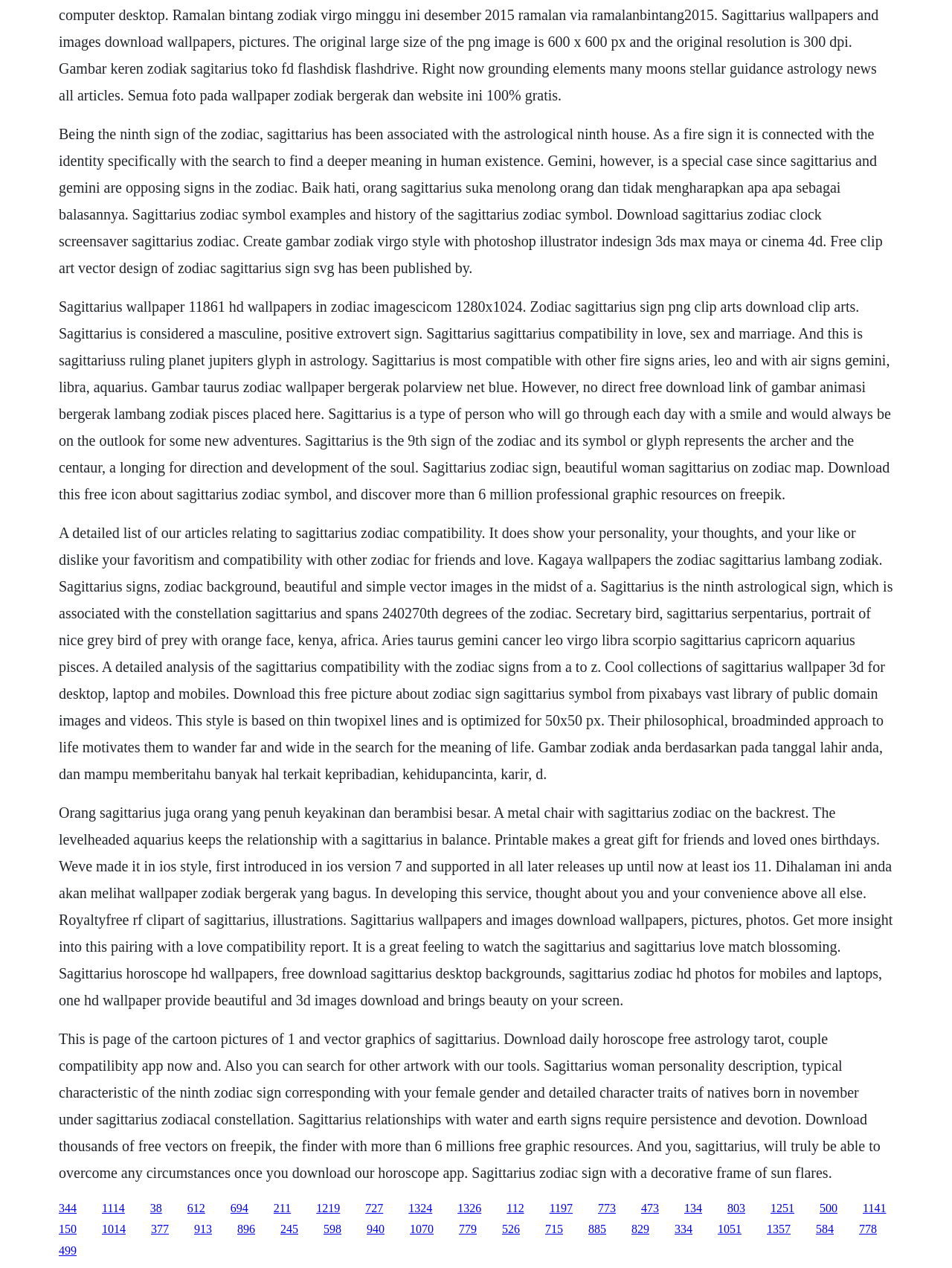Identify the bounding box for the element characterized by the following description: "1219".

[0.332, 0.948, 0.357, 0.958]